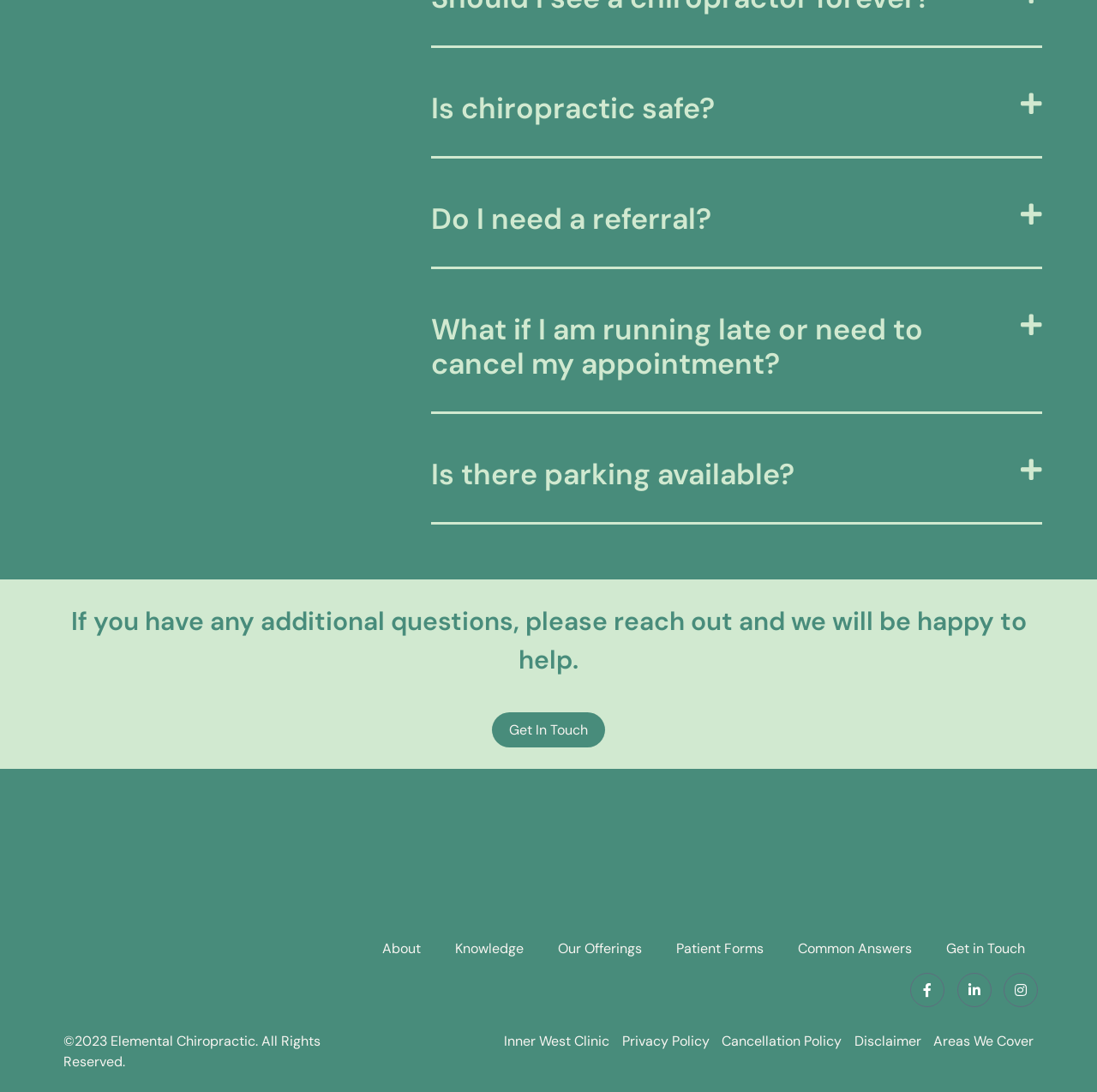What social media platforms is the clinic on?
Look at the screenshot and respond with a single word or phrase.

Facebook, LinkedIn, Instagram